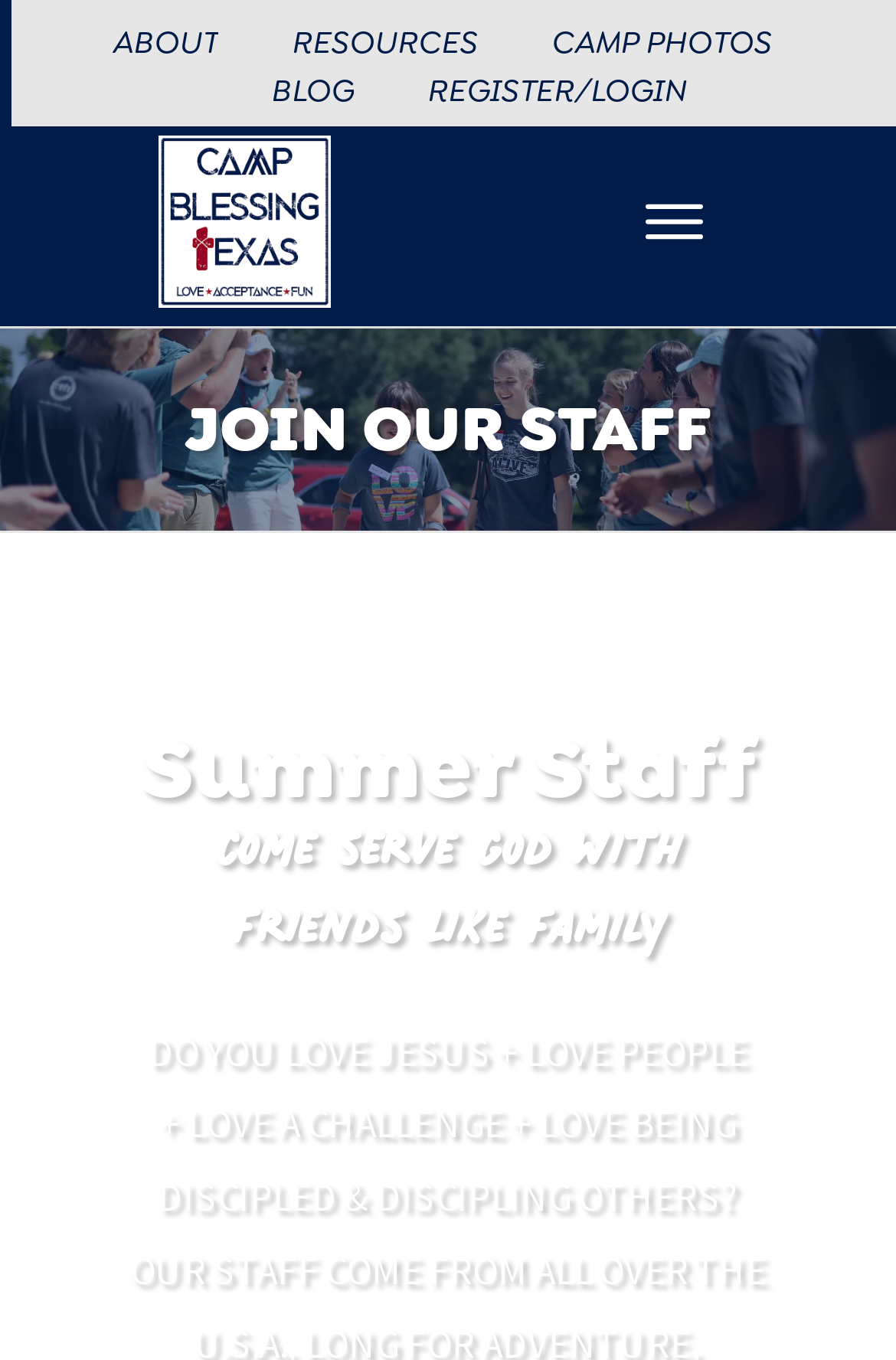Give a detailed account of the webpage, highlighting key information.

The webpage appears to be a recruitment page for summer staff at Camp Blessing. At the top, there are five links: "ABOUT", "RESOURCES", "CAMP PHOTOS", "BLOG", and "REGISTER/LOGIN", which are evenly spaced across the top of the page. 

Below these links, there is a prominent heading "JOIN OUR STAFF" that spans almost the entire width of the page. 

Further down, there are two columns of content. On the left, there is a heading "Summer Staff" followed by a subheading "come serve god with friends like family". On the right, there is an image, and above it, there are two links with no text. 

At the bottom of the page, there is a paragraph of text that asks a series of questions, including "DO YOU LOVE JESUS + LOVE PEOPLE + LOVE A CHALLENGE + LOVE BEING DISCIPLED & DISCIPLING OTHERS?"